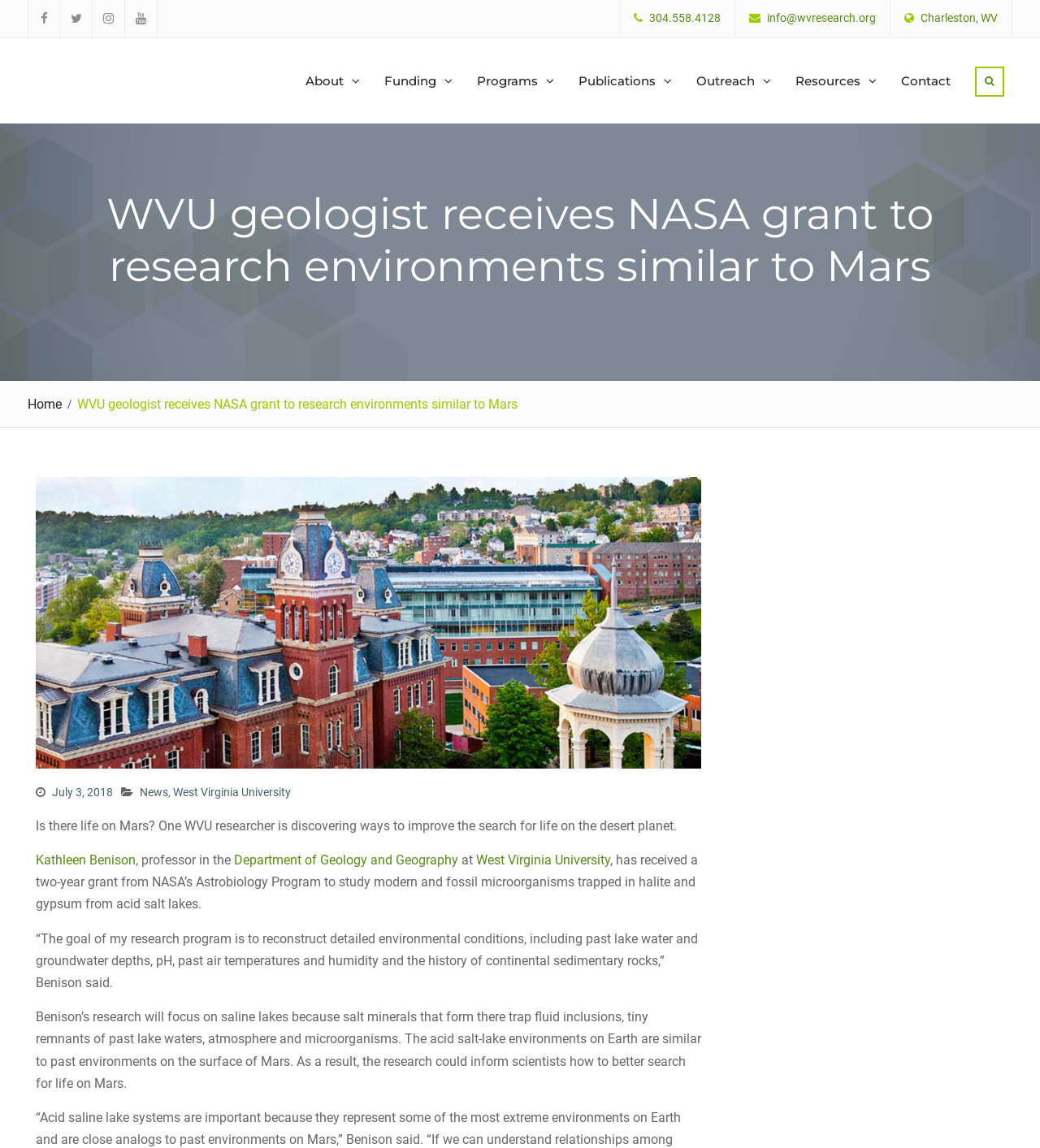Identify the webpage's primary heading and generate its text.

WVU geologist receives NASA grant to research environments similar to Mars